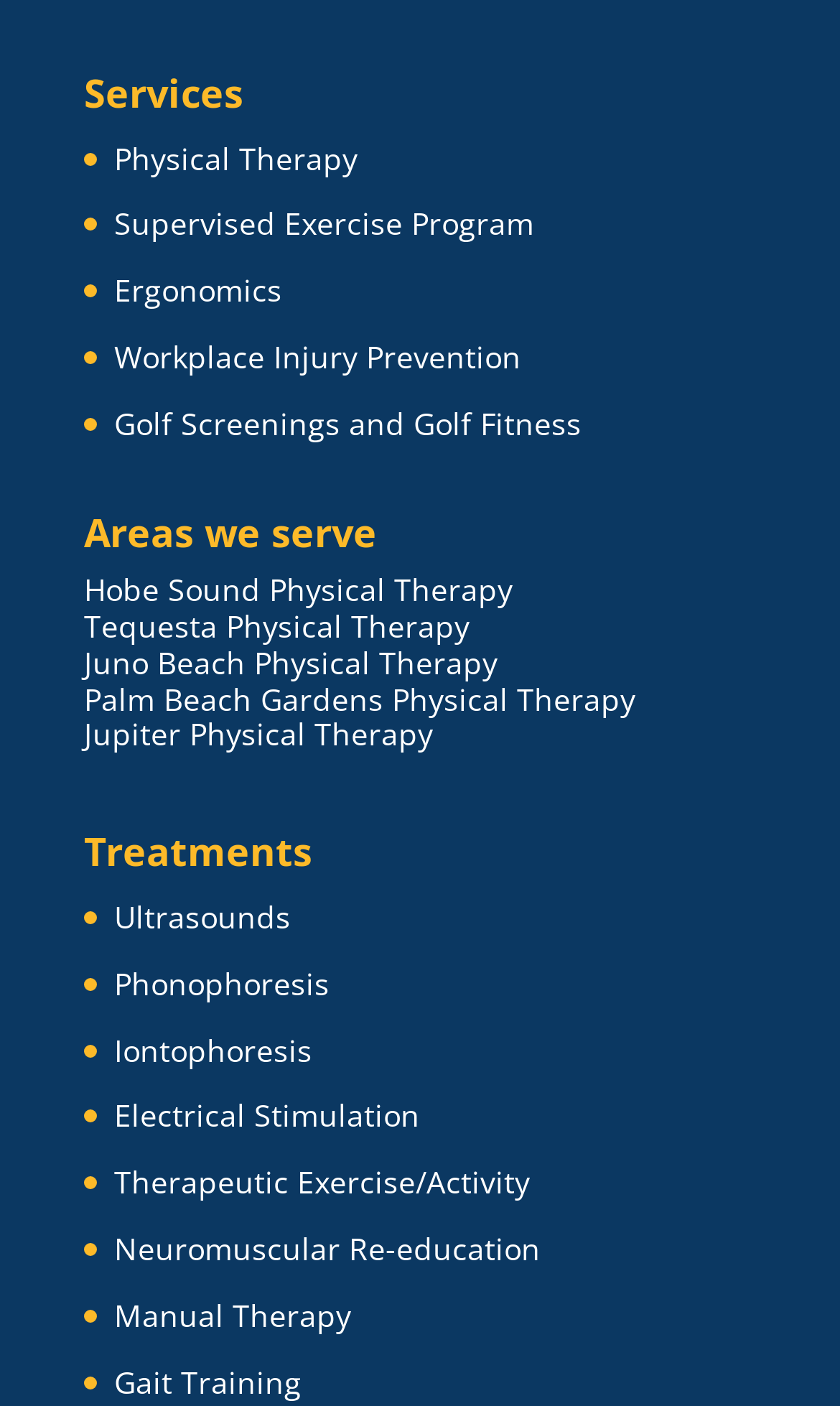Could you provide the bounding box coordinates for the portion of the screen to click to complete this instruction: "Explore Golf Screenings and Golf Fitness"?

[0.136, 0.286, 0.692, 0.315]